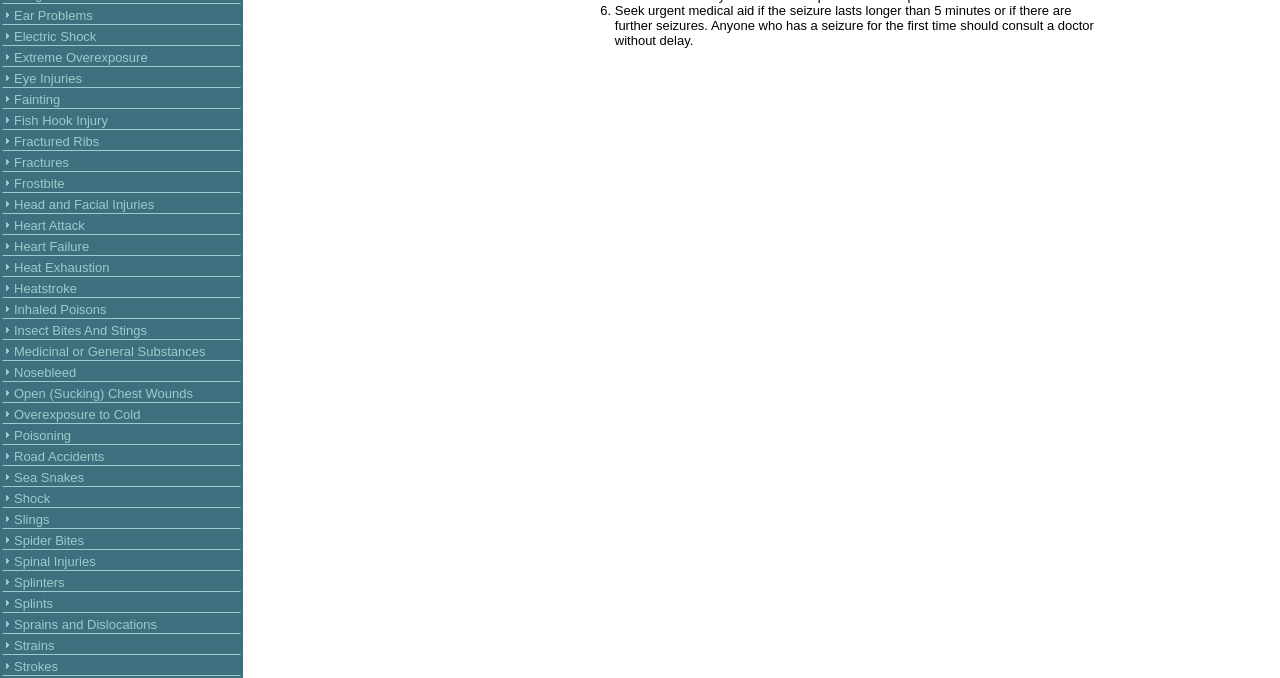Using the description: "Send email to item owner", identify the bounding box of the corresponding UI element in the screenshot.

None